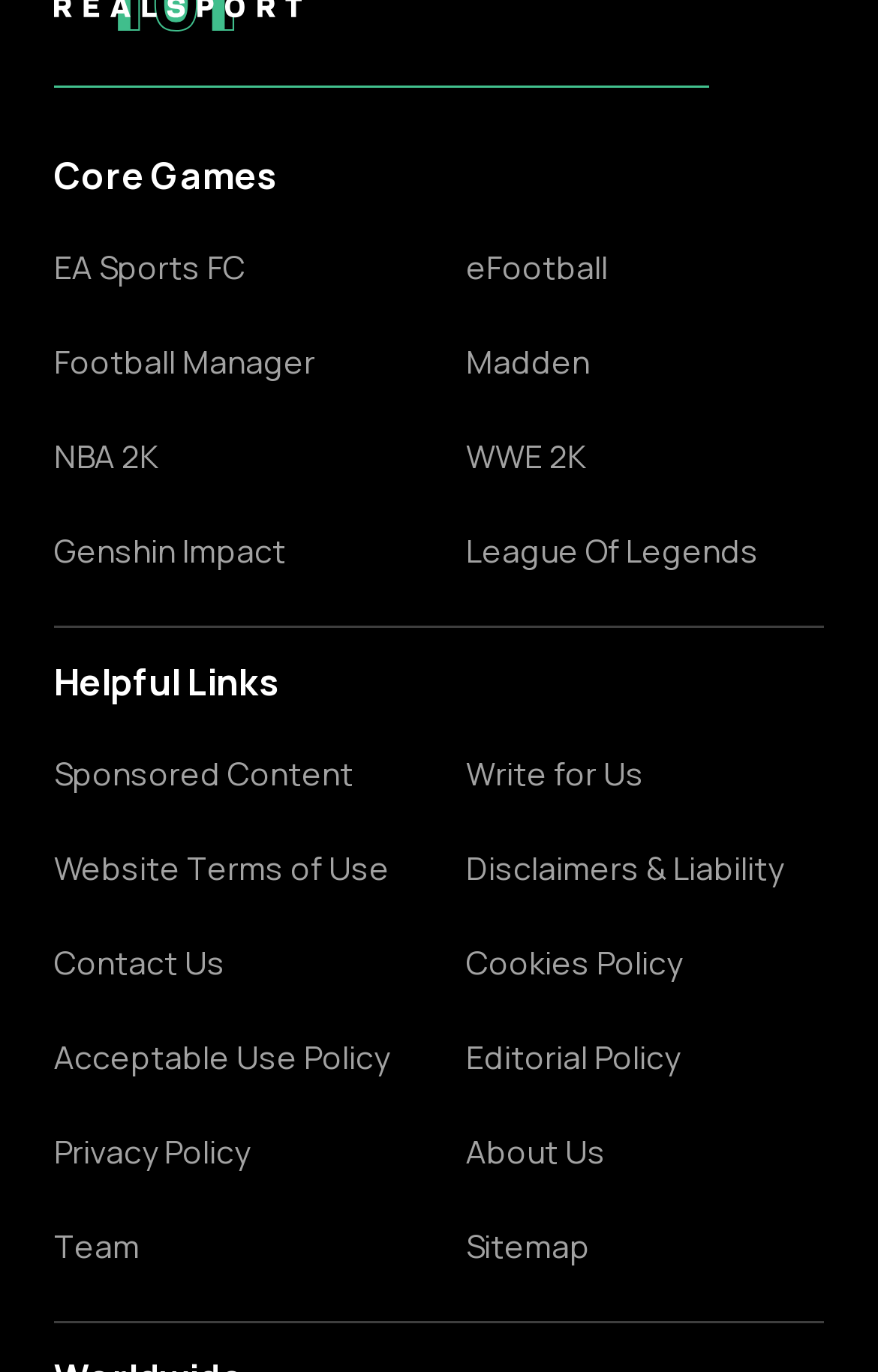Answer the question using only a single word or phrase: 
What is the logo on the top right?

site logo